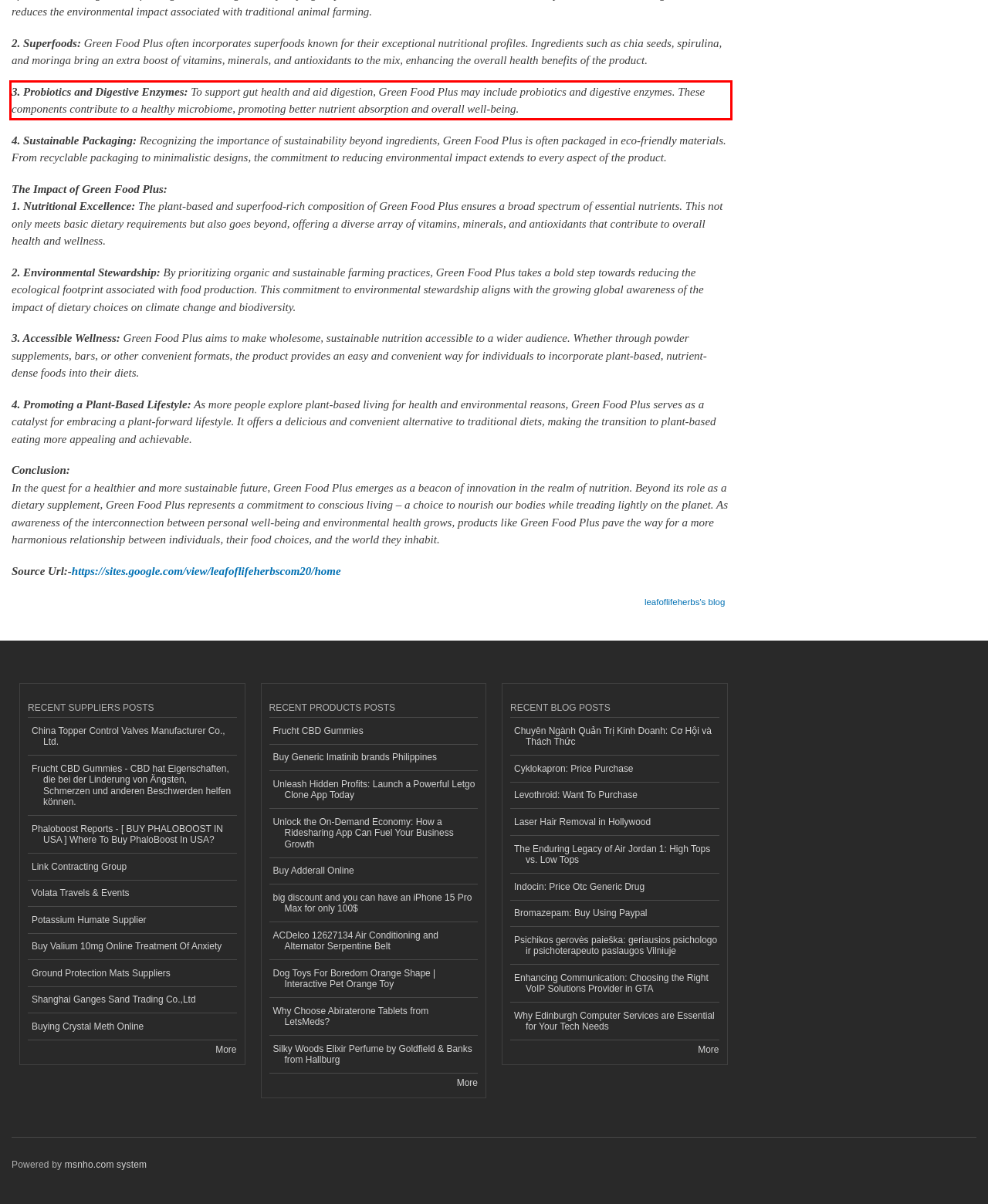Look at the webpage screenshot and recognize the text inside the red bounding box.

3. Probiotics and Digestive Enzymes: To support gut health and aid digestion, Green Food Plus may include probiotics and digestive enzymes. These components contribute to a healthy microbiome, promoting better nutrient absorption and overall well-being.